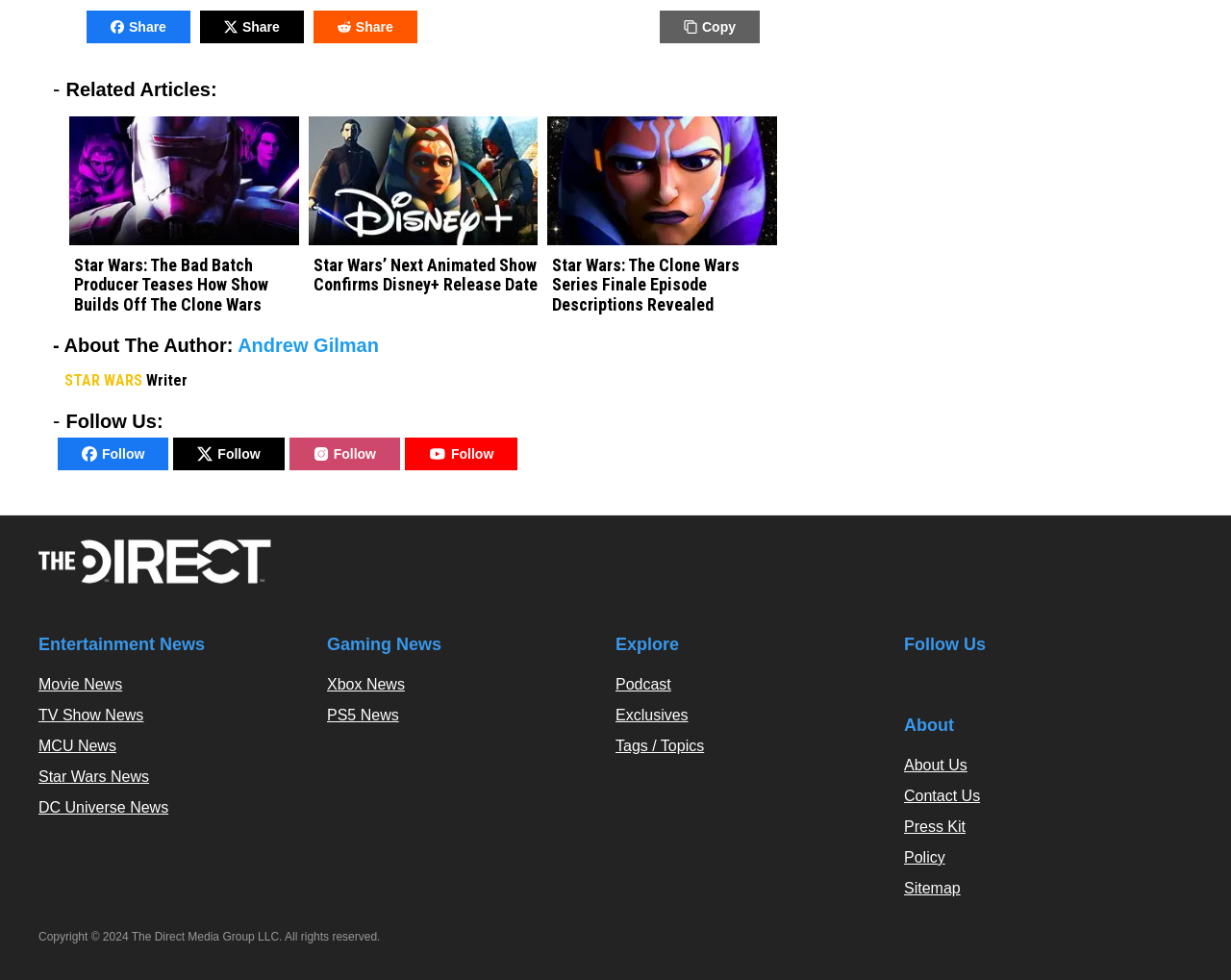Determine the bounding box coordinates of the region that needs to be clicked to achieve the task: "Read about the author".

[0.193, 0.341, 0.308, 0.363]